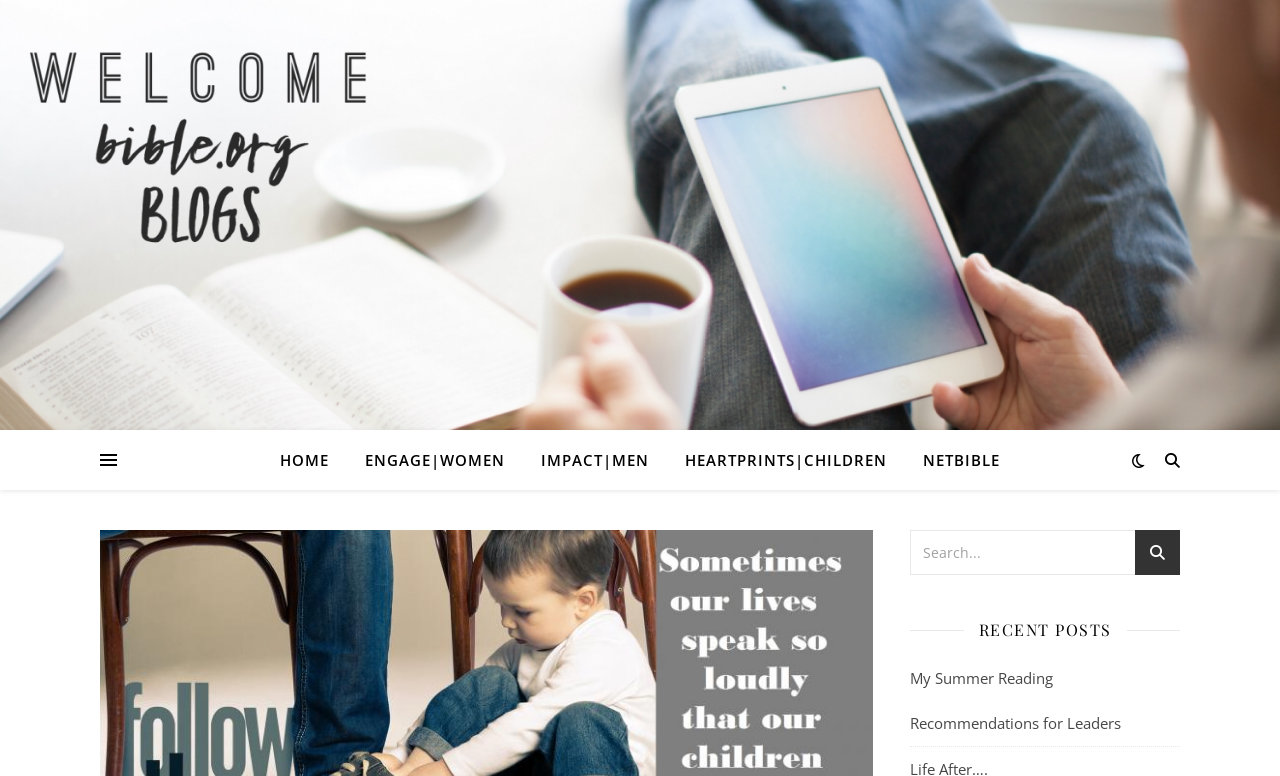Locate the bounding box of the UI element described by: "Home" in the given webpage screenshot.

[0.219, 0.554, 0.27, 0.631]